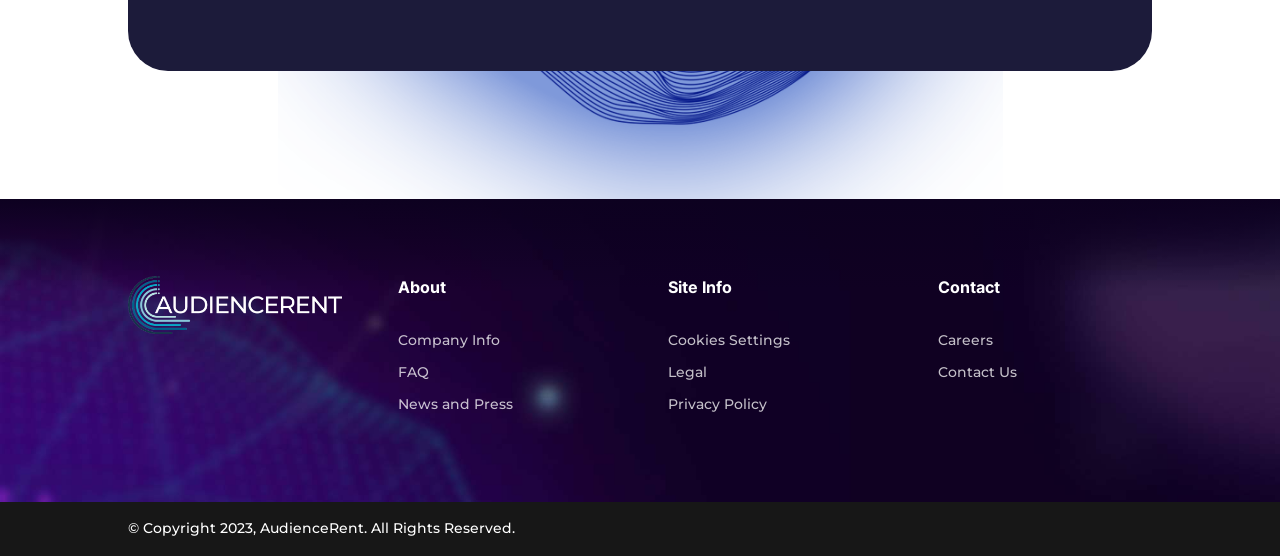What is the category of the 'Company Info' link?
Provide a fully detailed and comprehensive answer to the question.

The 'Company Info' link is located under the 'About' heading, which suggests that it belongs to the 'About' category.